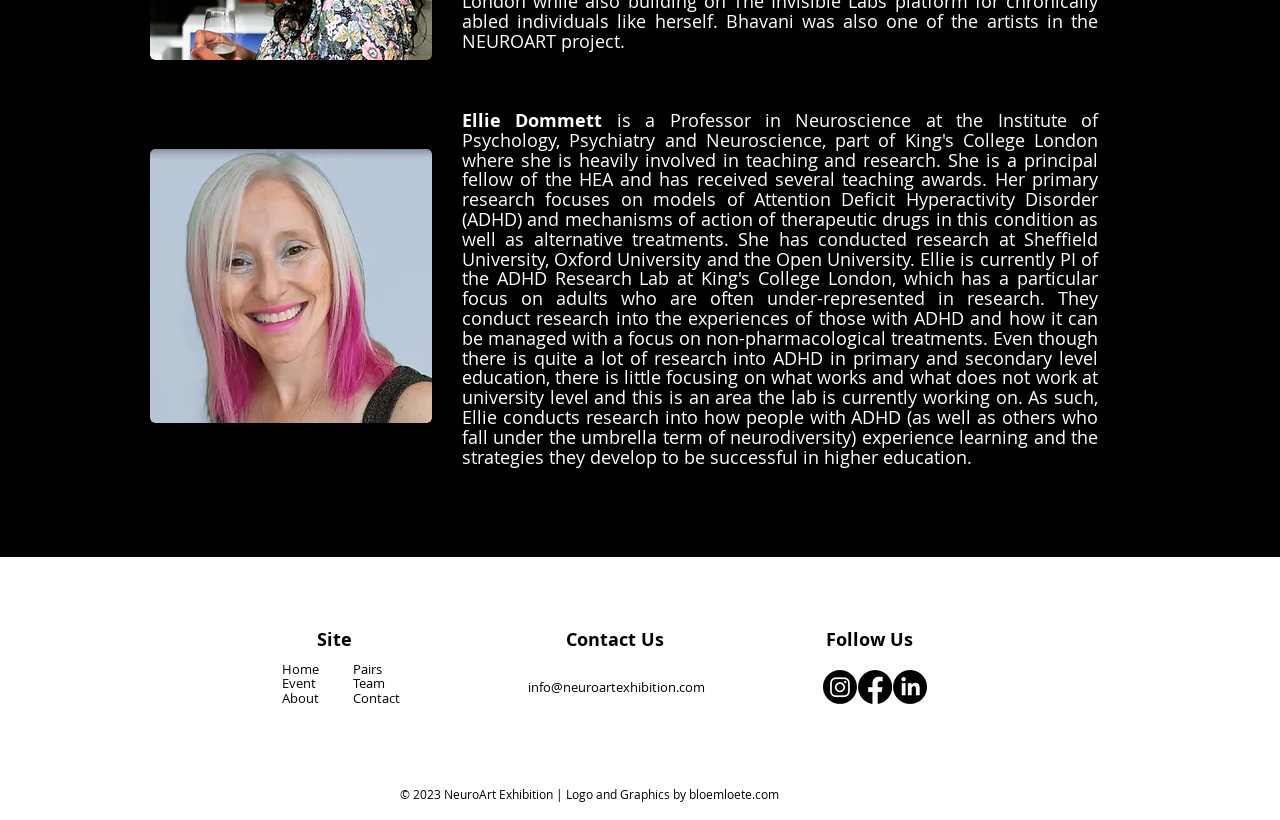Identify the bounding box coordinates for the element you need to click to achieve the following task: "Click the Event link". Provide the bounding box coordinates as four float numbers between 0 and 1, in the form [left, top, right, bottom].

[0.22, 0.822, 0.247, 0.844]